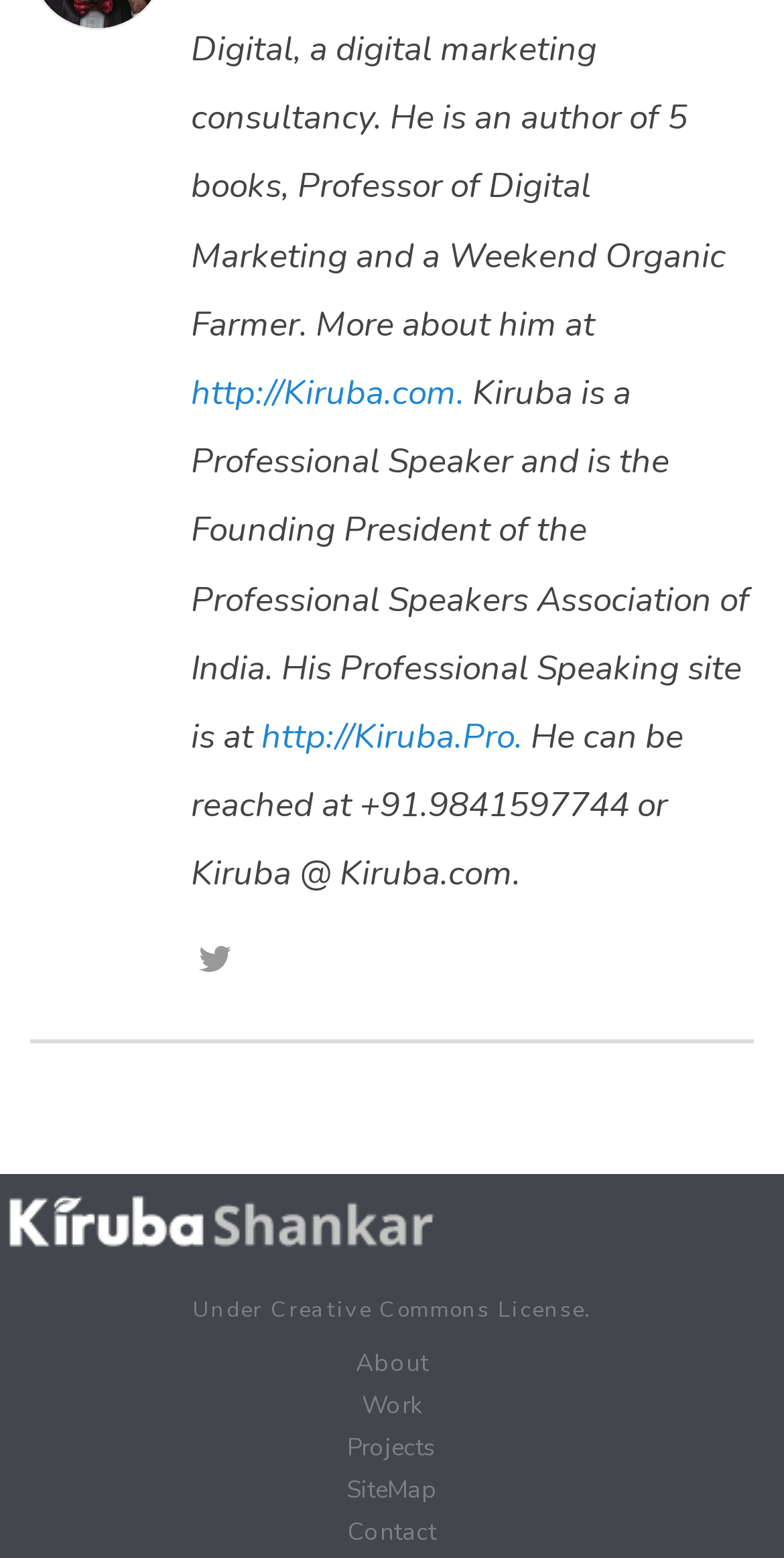Pinpoint the bounding box coordinates of the clickable element to carry out the following instruction: "Follow Kiruba on Twitter."

[0.254, 0.603, 0.295, 0.634]